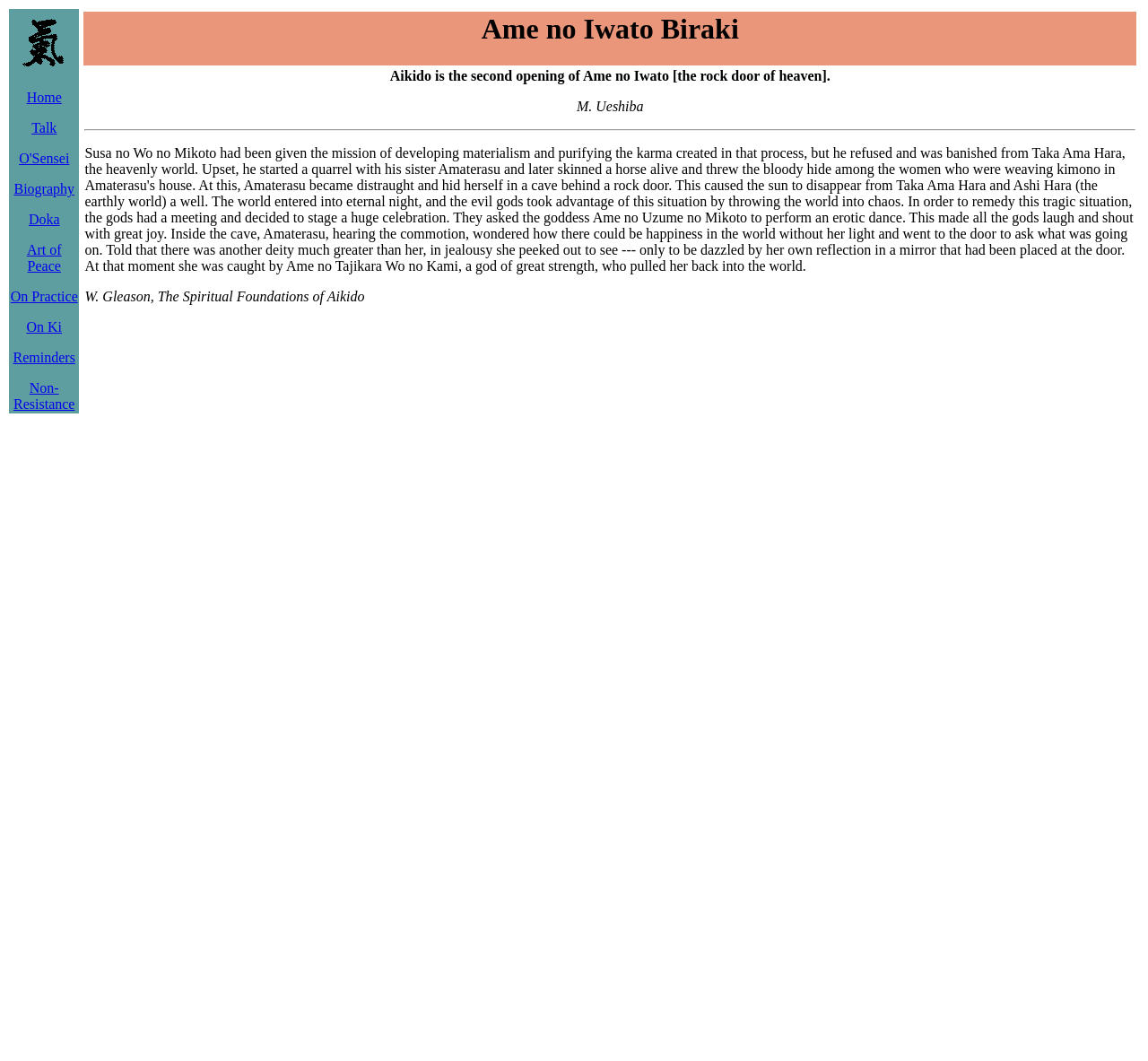Determine the bounding box coordinates of the UI element that matches the following description: "Art of Peace". The coordinates should be four float numbers between 0 and 1 in the format [left, top, right, bottom].

[0.023, 0.228, 0.054, 0.258]